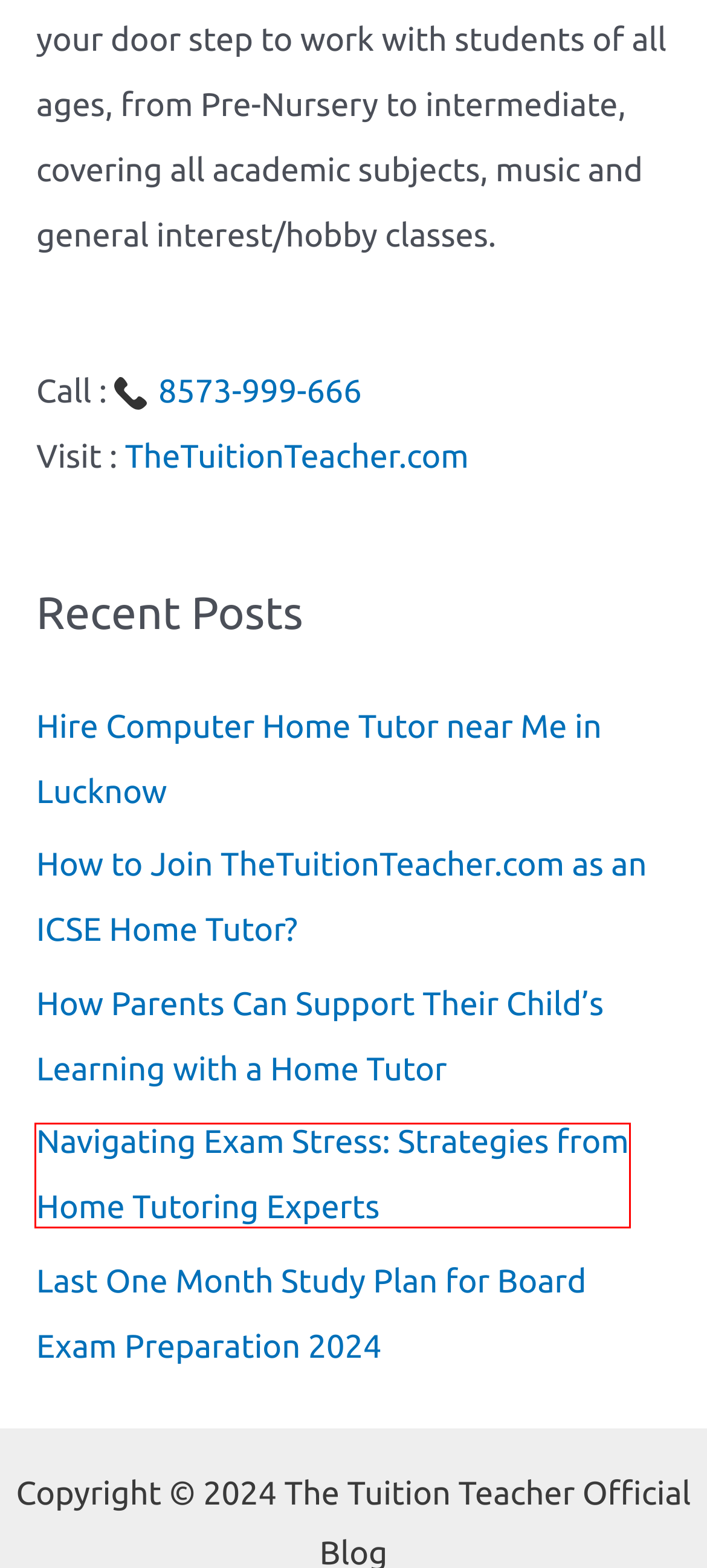Using the screenshot of a webpage with a red bounding box, pick the webpage description that most accurately represents the new webpage after the element inside the red box is clicked. Here are the candidates:
A. How to Join TheTuitionTeacher.com as an ICSE Home Tutor?
B. Board Exam 2024: A Proven Last-Month Study Plan for Success
C. Parents Get Rs. 200 OFF on First Month Tuition Fee
D. How Parents Can Support Their Child's Learning with a Home Tutor
E. Hire Computer Home Tutor near Me in Lucknow
F. Navigating Exam Stress: Strategies from Home Tutoring Experts
G. Latest Home Tutor Jobs in Lucknow | Home Tuition Jobs in Lucknow
H. The Tuition Teacher Official Blog - Earn While Help Others Learn

F